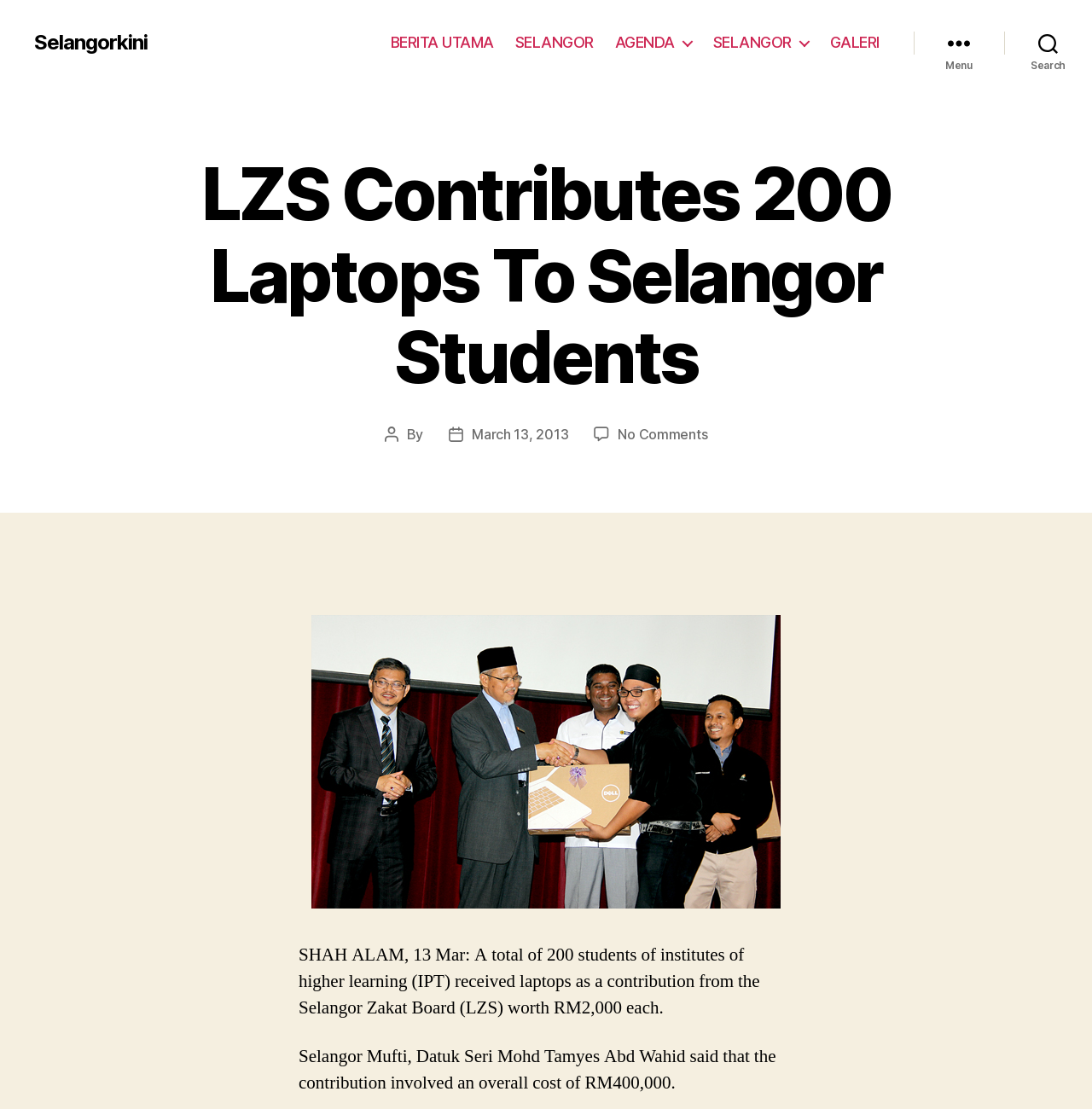Please determine the bounding box coordinates of the area that needs to be clicked to complete this task: 'Click on the 'Menu' button'. The coordinates must be four float numbers between 0 and 1, formatted as [left, top, right, bottom].

[0.837, 0.022, 0.92, 0.055]